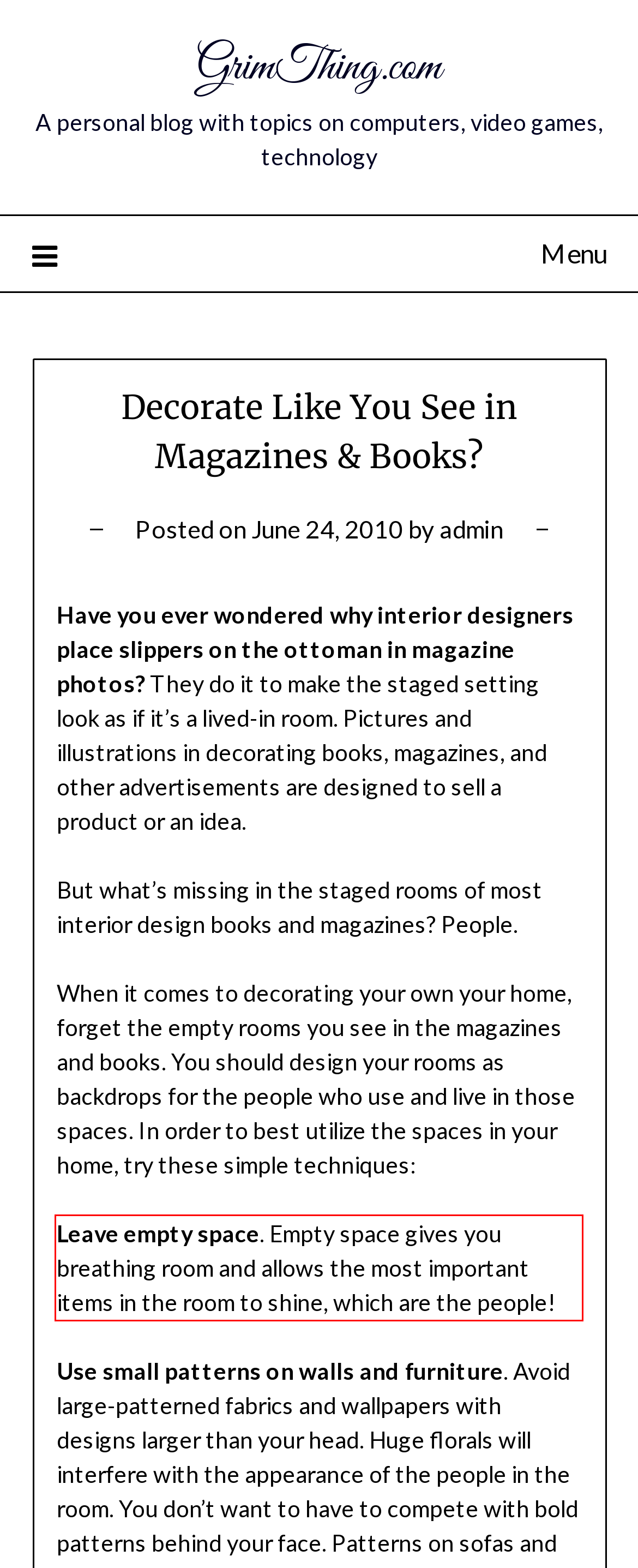You are given a screenshot of a webpage with a UI element highlighted by a red bounding box. Please perform OCR on the text content within this red bounding box.

Leave empty space. Empty space gives you breathing room and allows the most important items in the room to shine, which are the people!